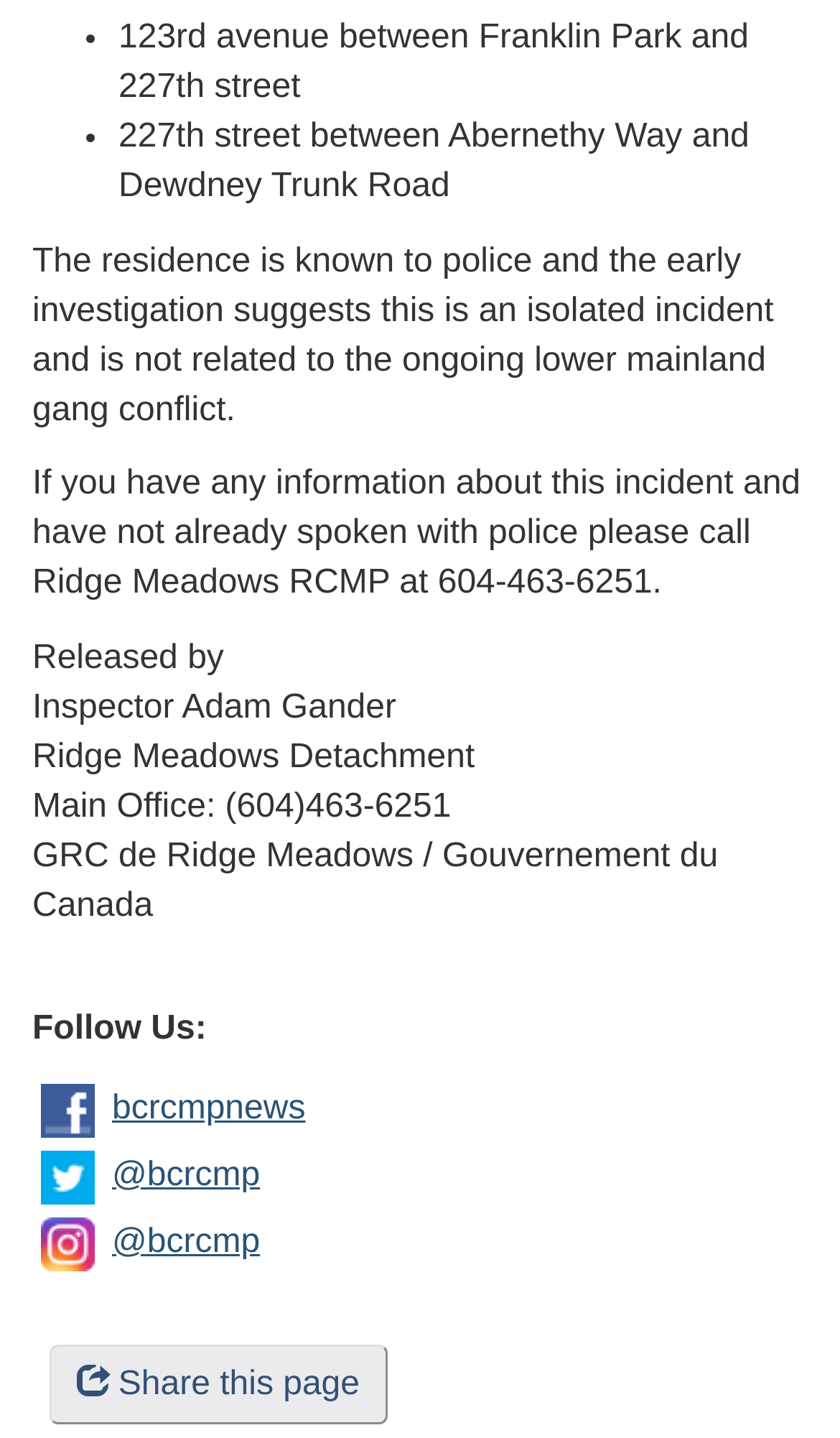Provide the bounding box coordinates of the HTML element this sentence describes: "@bcrcmp". The bounding box coordinates consist of four float numbers between 0 and 1, i.e., [left, top, right, bottom].

[0.133, 0.851, 0.309, 0.876]